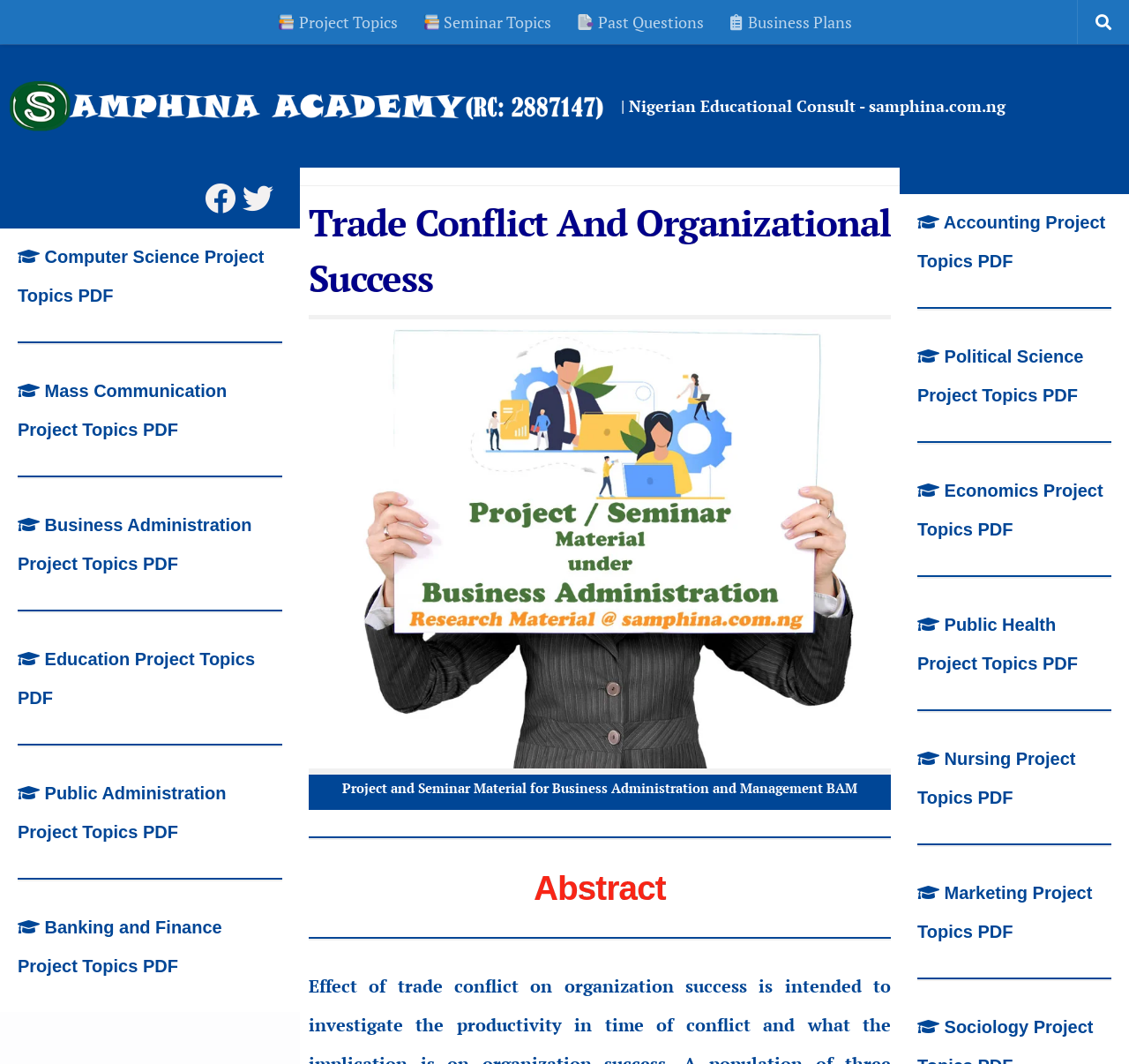Offer a comprehensive description of the webpage’s content and structure.

The webpage is about "Trade Conflict And Organizational Success" and appears to be a research material download page. At the top, there is a "Skip to content" link, followed by a navigation menu with links to "Project Topics", "Seminar Topics", "Past Questions", and "Business Plans", each accompanied by an icon. 

On the top right, there is a button with a search icon. Below the navigation menu, there is a logo of "Samphina Academy" with a link to the academy's website. 

The main content area has a heading "Trade Conflict And Organizational Success" and an image related to the topic. Below the heading, there is an abstract section. 

On the left side, there are social media links to follow the academy on Facebook and Twitter. Below these links, there are several links to download project topics in various fields, including Computer Science, Mass Communication, Business Administration, Education, Public Administration, Banking and Finance, Accounting, Political Science, Economics, Public Health, Nursing, and Marketing. Each link is separated by a horizontal line.